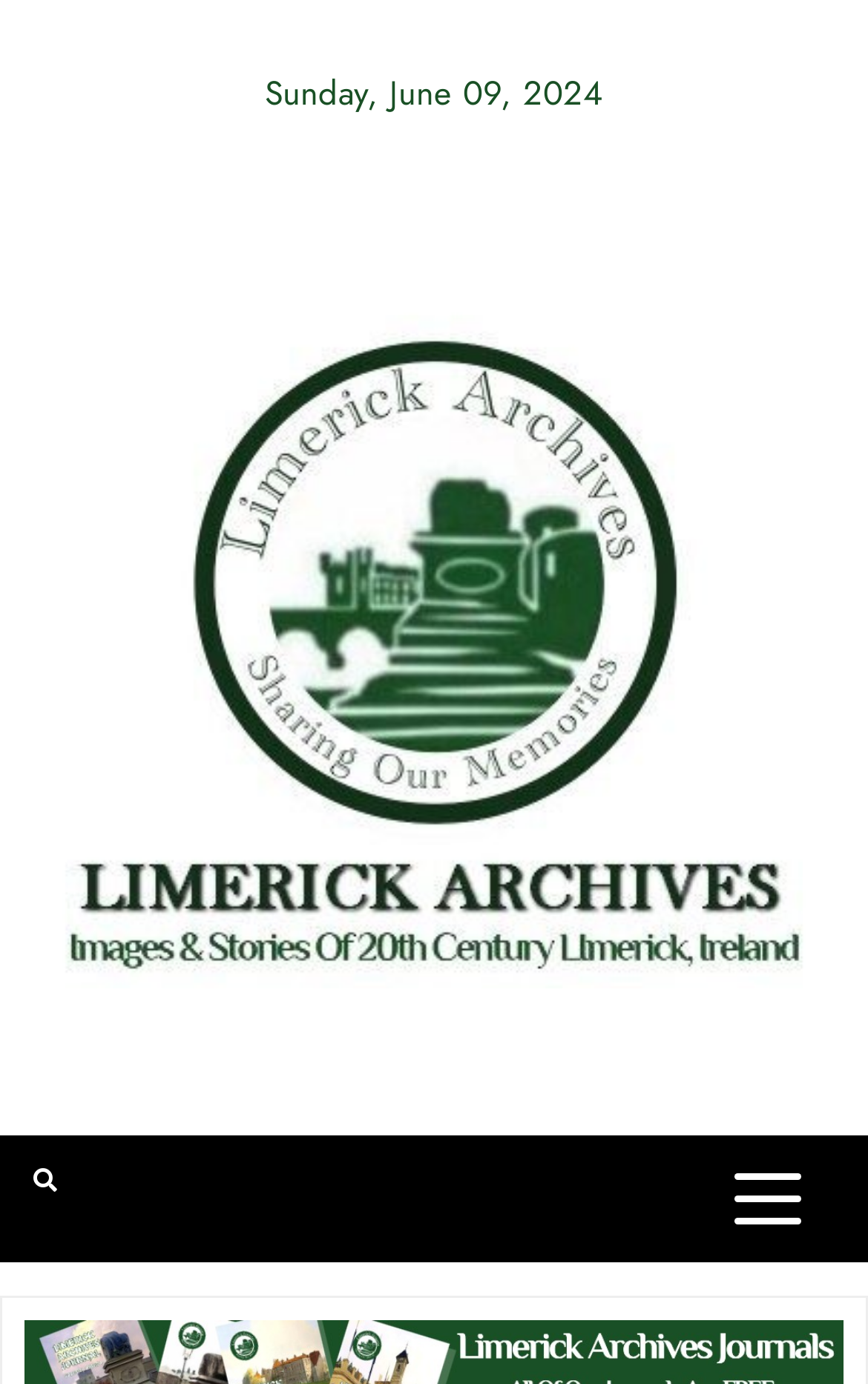Locate the primary heading on the webpage and return its text.

“PECULIAR CLASH AT LIMERICK UNION WORKHOUSE RESULTS IN UNPLEASANT CONSEQUENCES”